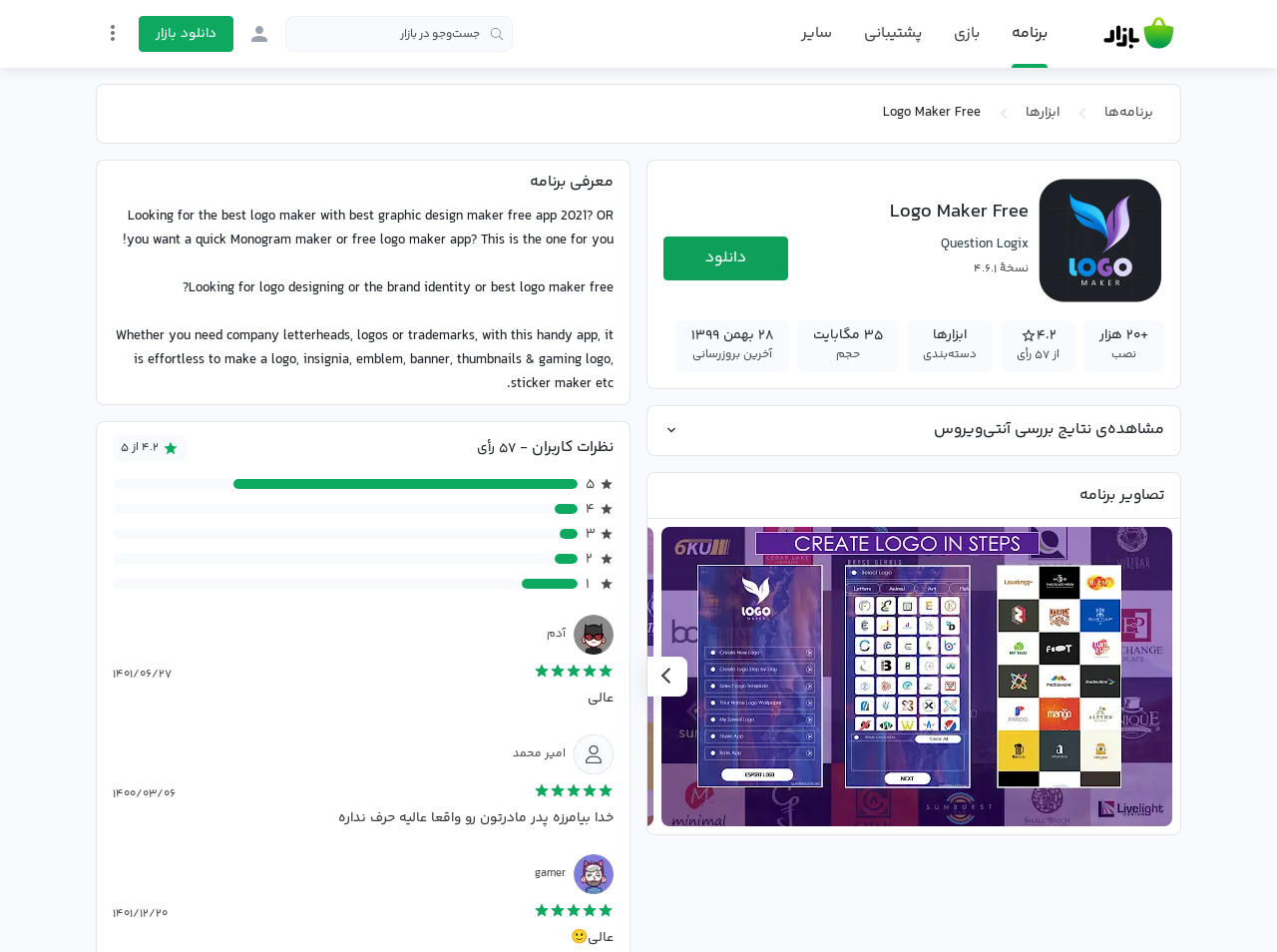Please specify the bounding box coordinates of the element that should be clicked to execute the given instruction: 'Apply for the job'. Ensure the coordinates are four float numbers between 0 and 1, expressed as [left, top, right, bottom].

None